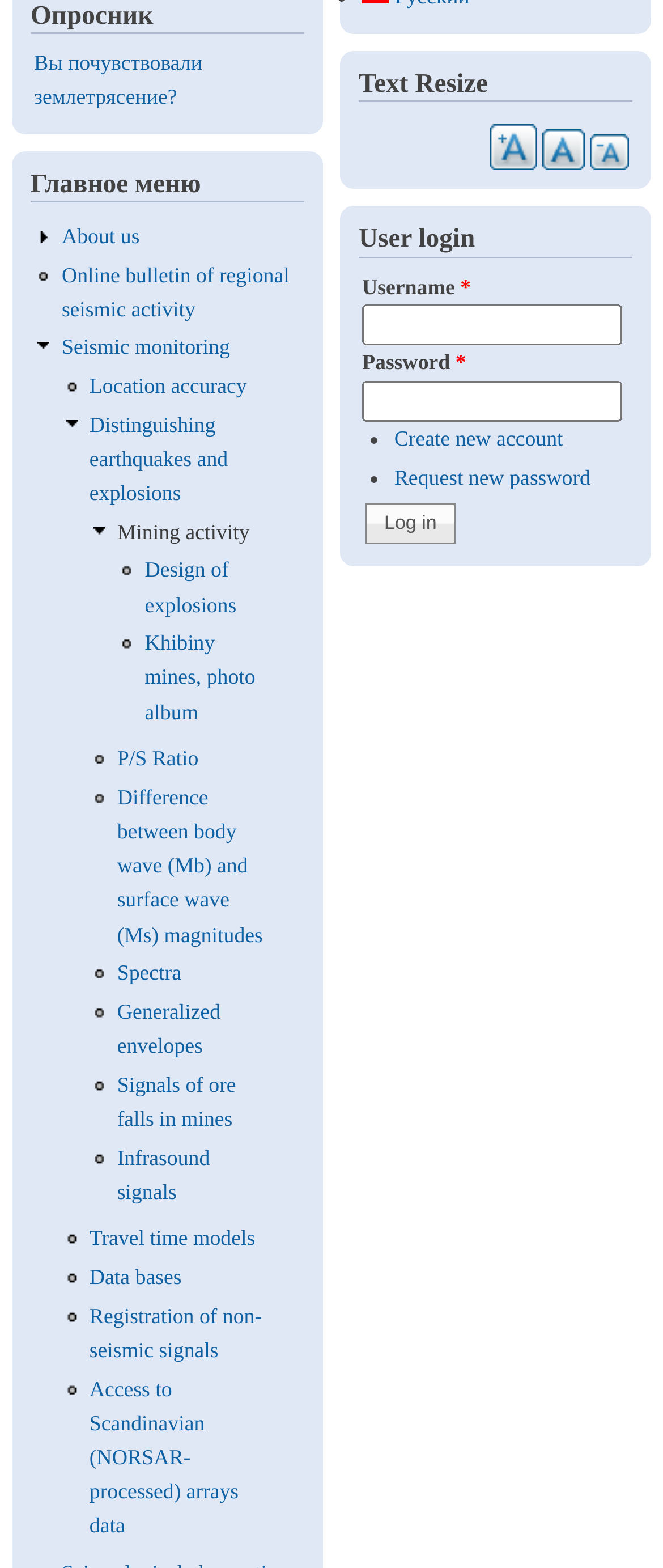What is the first link on the webpage?
Examine the screenshot and reply with a single word or phrase.

Вы почувствовали землетрясение?